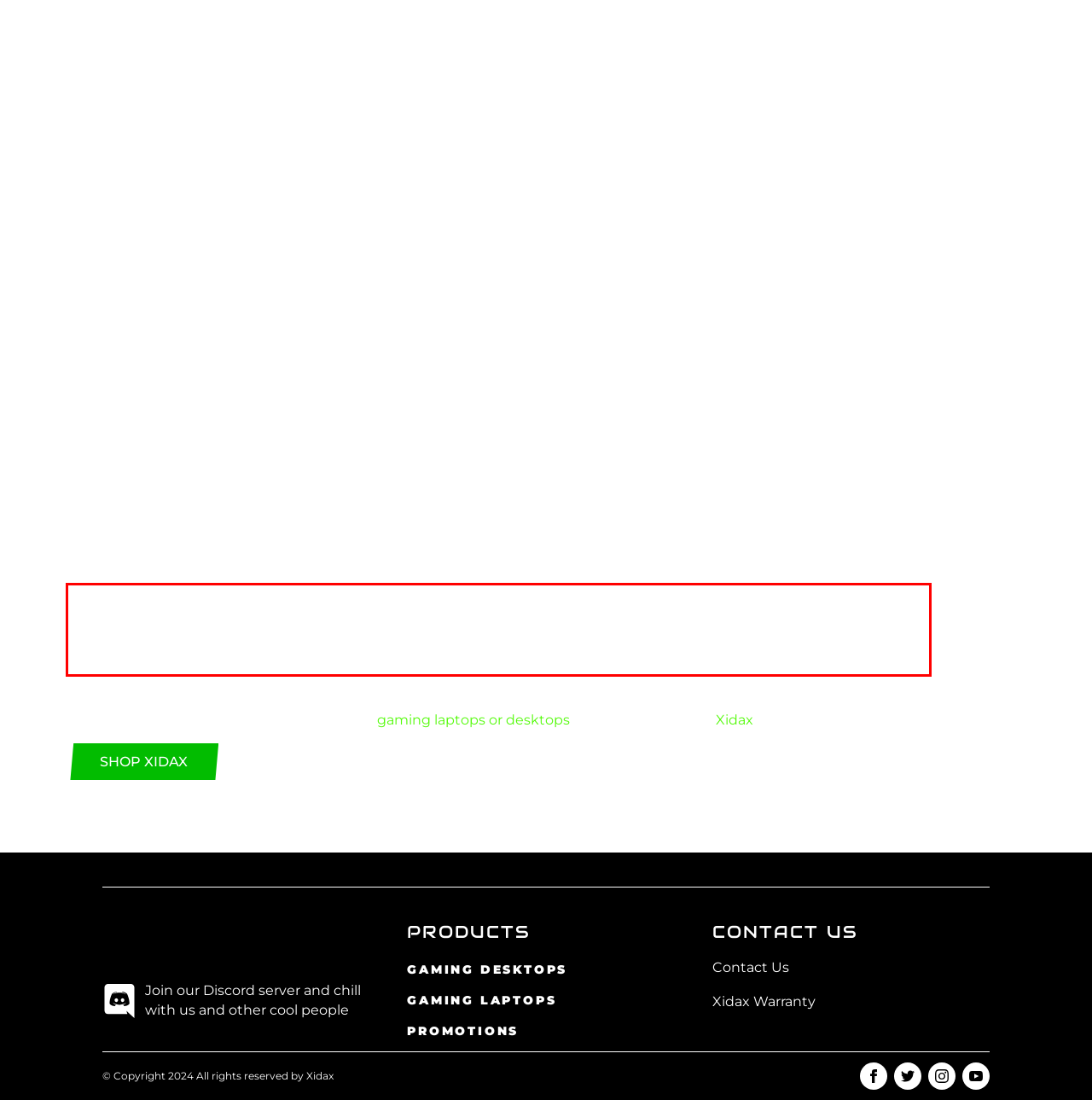Locate the red bounding box in the provided webpage screenshot and use OCR to determine the text content inside it.

Grey hat hackers can sometimes be viewed as criminals. They certainly aren’t looked upon favorably by most companies or individuals who they’ve targeted. Still, at the same time, grey hat activities typically aren’t illegal in nature either. In many cases, grey hat hackers quickly realize that they can make more money — with less risk — by devoting their efforts to the white hat realm.